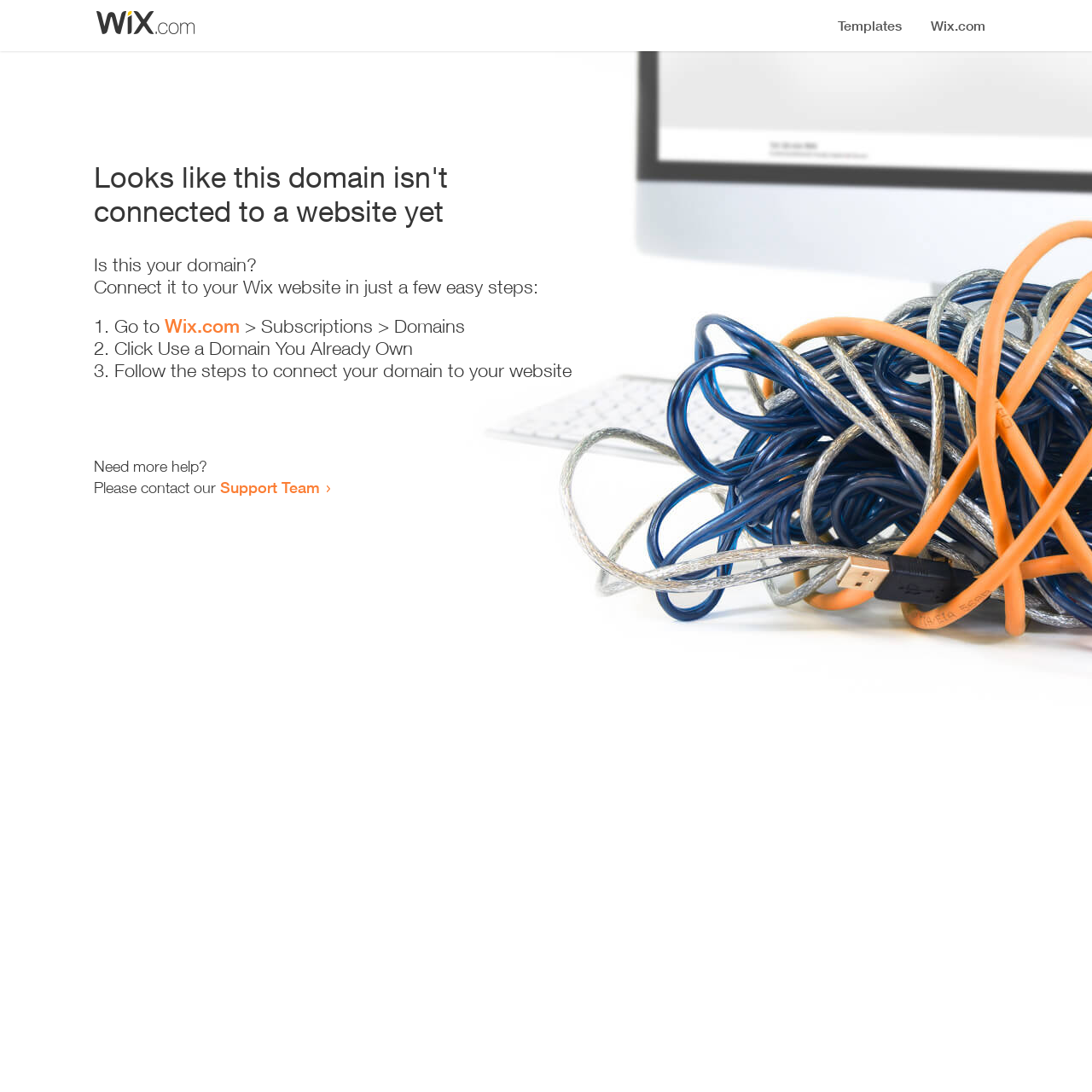Using the webpage screenshot, find the UI element described by Support Team. Provide the bounding box coordinates in the format (top-left x, top-left y, bottom-right x, bottom-right y), ensuring all values are floating point numbers between 0 and 1.

[0.202, 0.438, 0.293, 0.455]